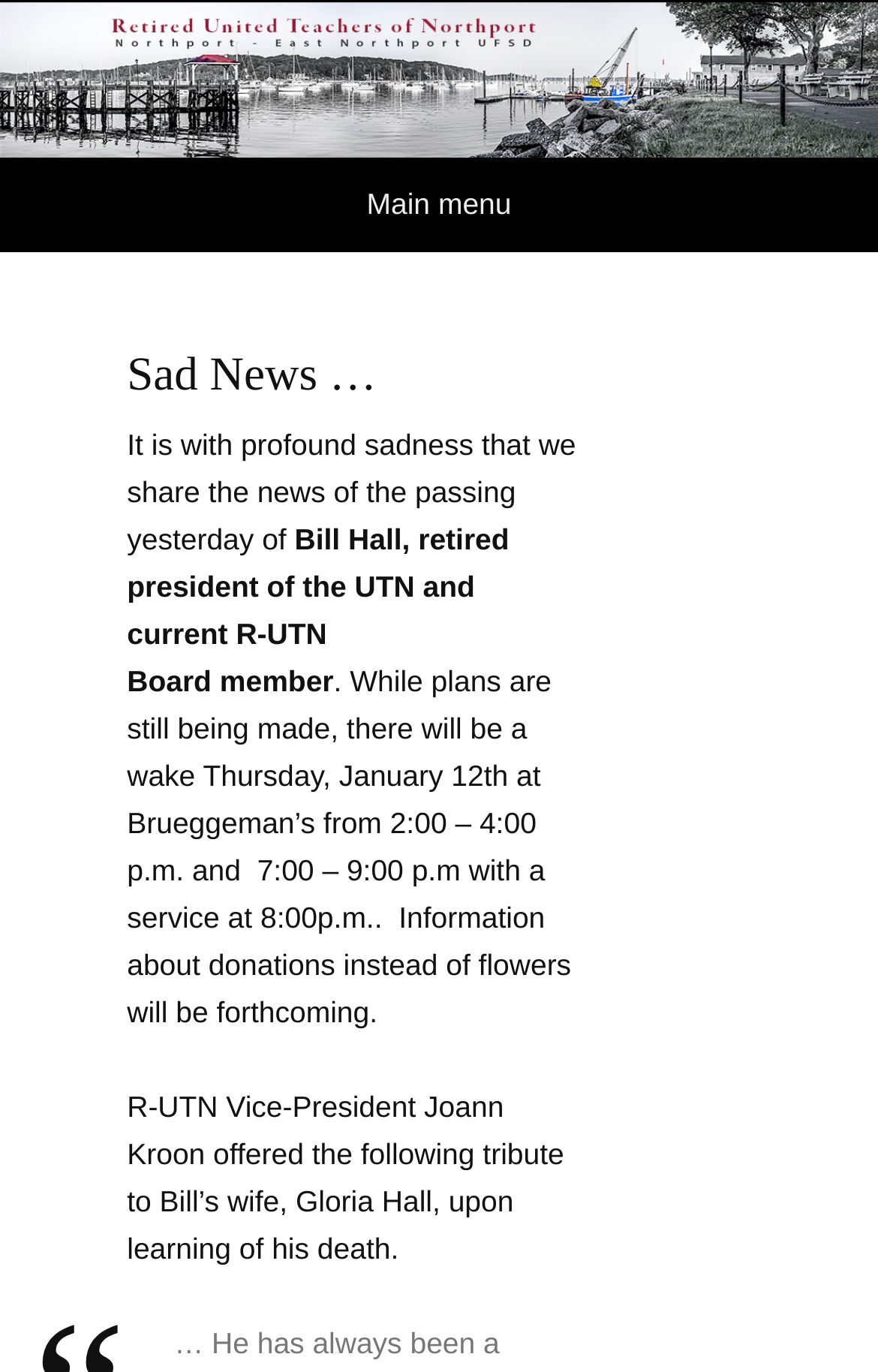Answer the question using only one word or a concise phrase: Who offered a tribute to Bill's wife?

R-UTN Vice-President Joann Kroon